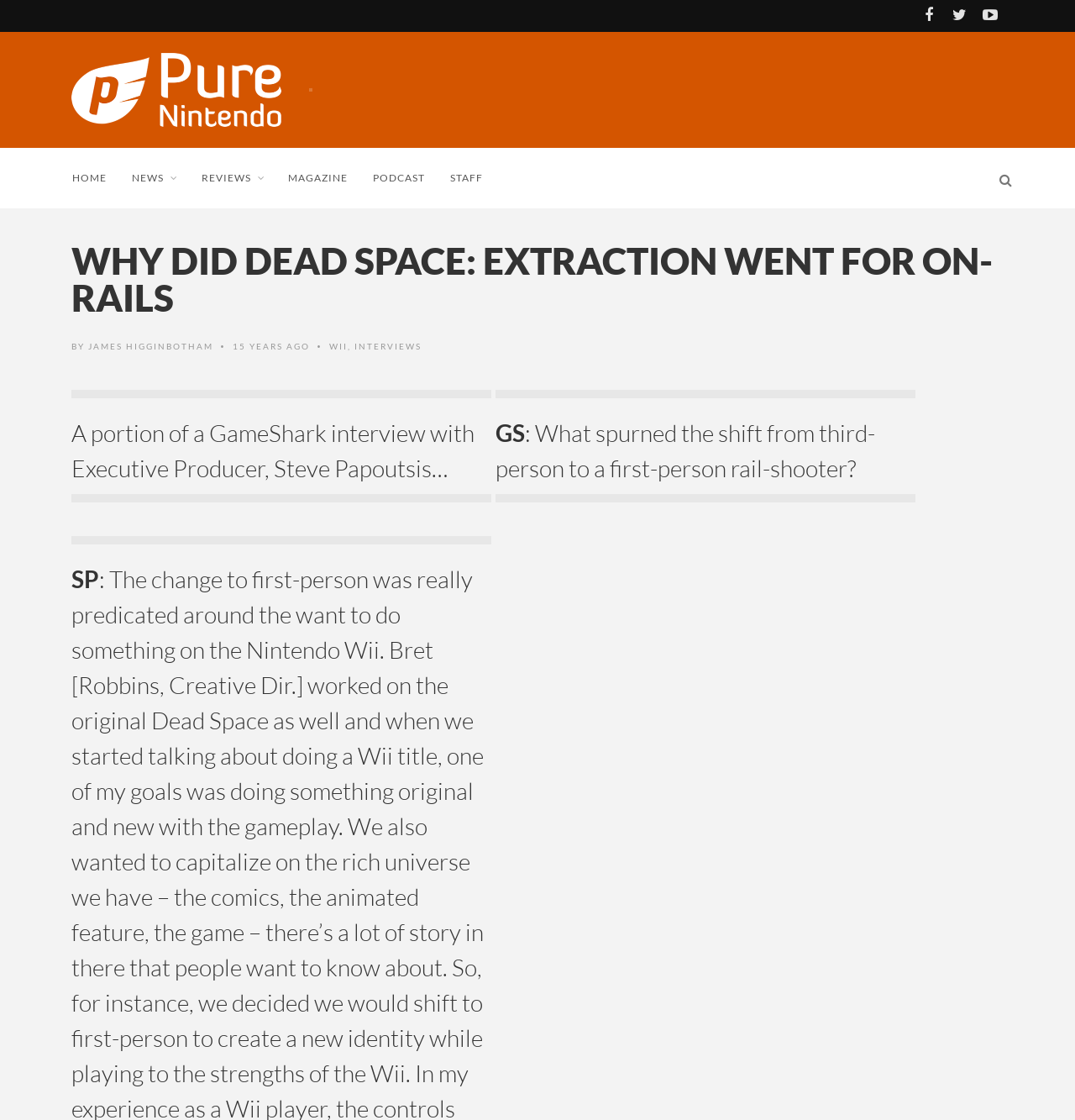Using the format (top-left x, top-left y, bottom-right x, bottom-right y), provide the bounding box coordinates for the described UI element. All values should be floating point numbers between 0 and 1: Staff

[0.419, 0.132, 0.472, 0.186]